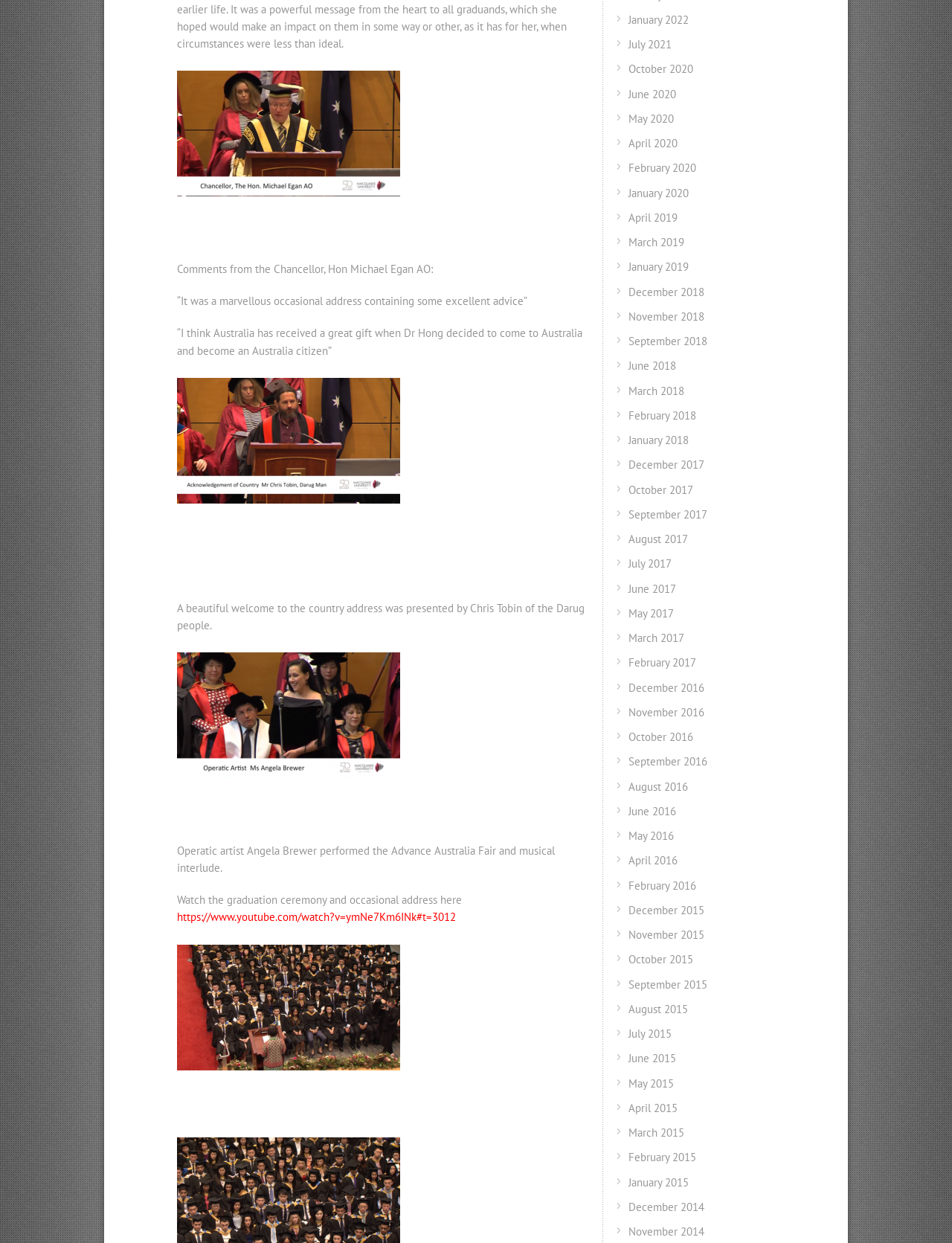Please mark the clickable region by giving the bounding box coordinates needed to complete this instruction: "Read the quote from the Chancellor".

[0.186, 0.236, 0.554, 0.248]